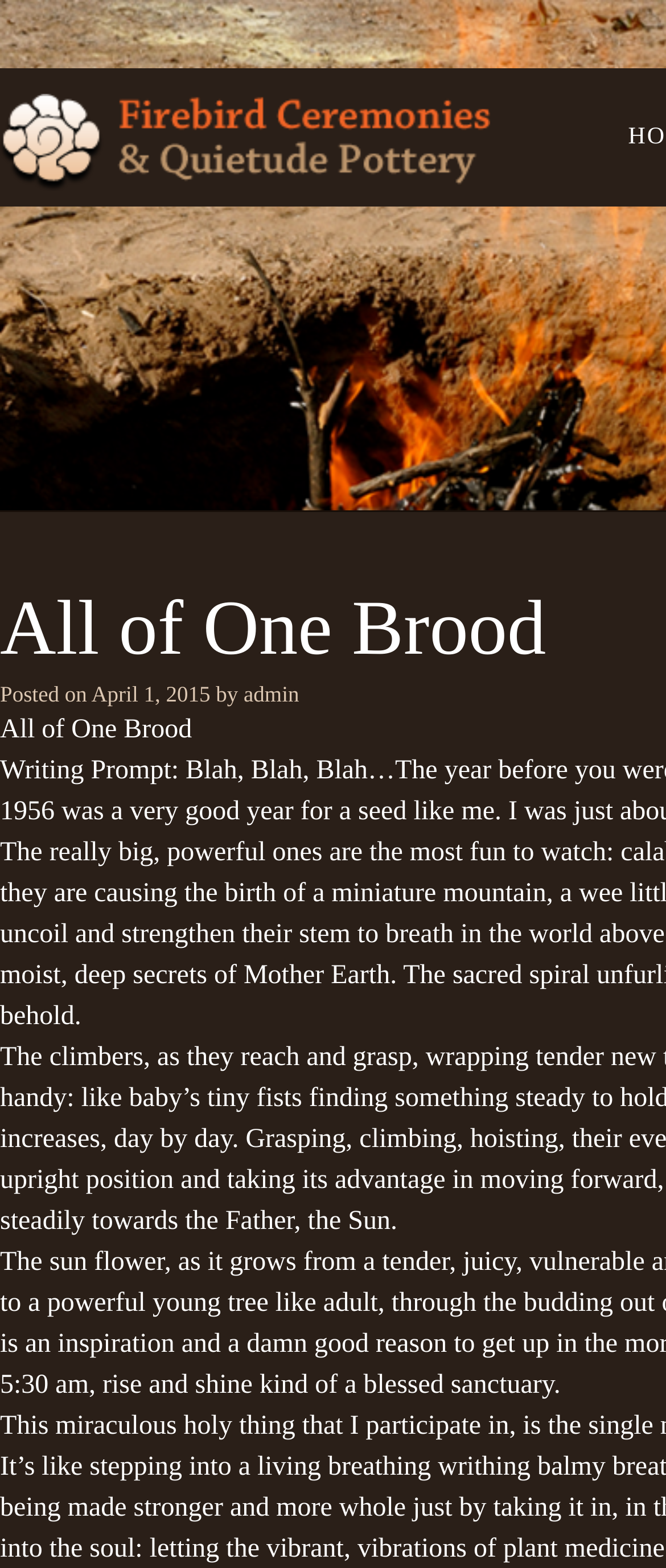Provide the bounding box coordinates of the HTML element described as: "admin". The bounding box coordinates should be four float numbers between 0 and 1, i.e., [left, top, right, bottom].

[0.366, 0.434, 0.449, 0.451]